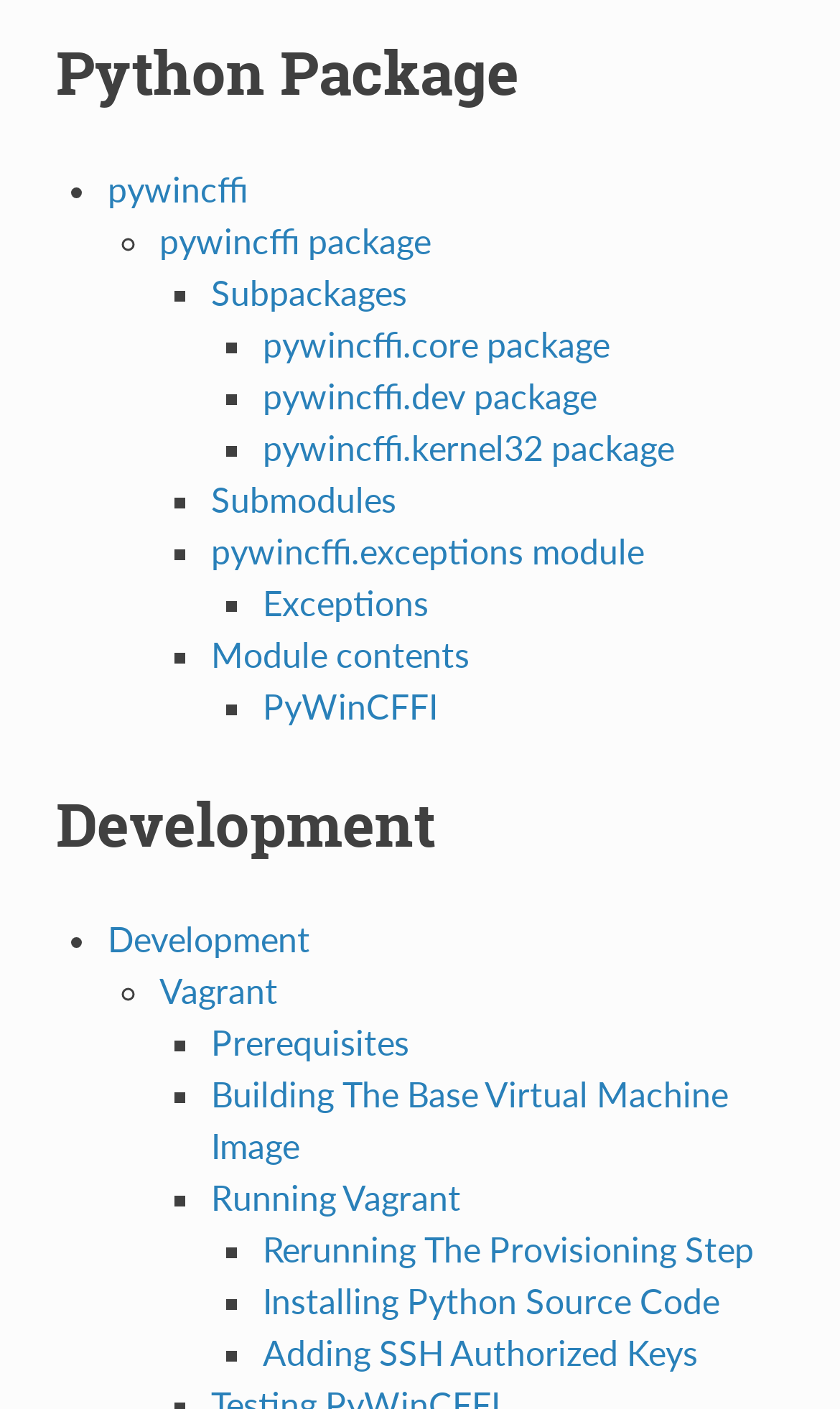How many links are under 'Python Package'?
Examine the image and give a concise answer in one word or a short phrase.

5